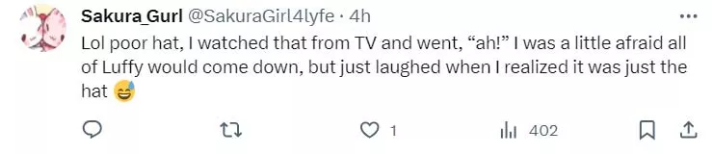Generate a detailed caption that describes the image.

In this lighthearted tweet, user @SakuraGirl4lyfe shares a humorous reaction to a moment from the Macy's Thanksgiving Day Parade, where a large balloon resembling Luffy, a popular character from the anime "One Piece," is featured. The user expresses initial concern that the balloon might come down during the event, only to laugh upon realizing that it was just the hat of the balloon that caused the scare. This captures the playful spirit of viewers during the parade, blending excitement and laughter as they engage with their favorite animated characters in a real-world setting. The accompanying image showcases fans reacting to the parade, highlighting the joy and community surrounding this beloved tradition.